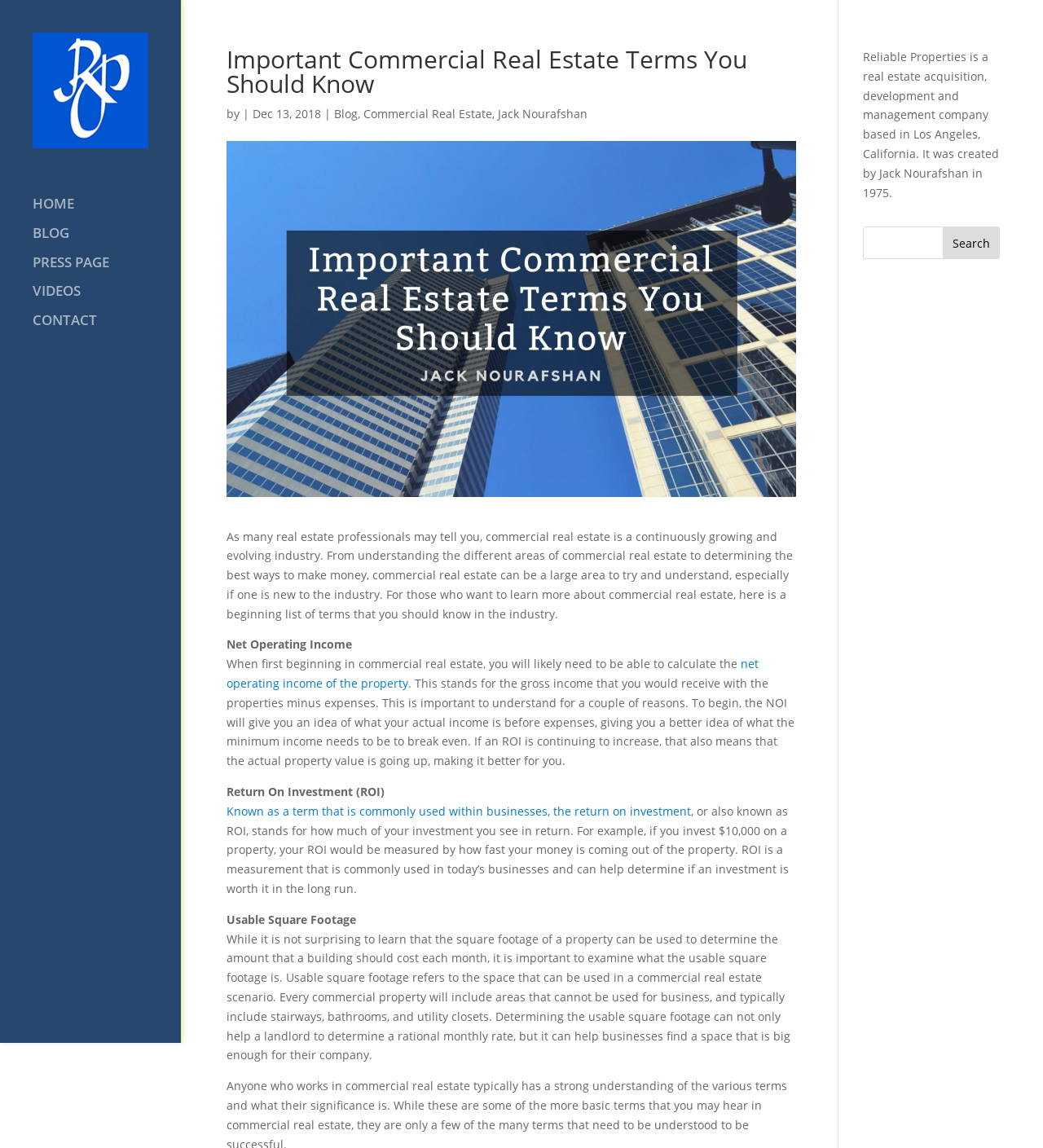Can you pinpoint the bounding box coordinates for the clickable element required for this instruction: "Read about commercial real estate"? The coordinates should be four float numbers between 0 and 1, i.e., [left, top, right, bottom].

[0.348, 0.092, 0.472, 0.106]